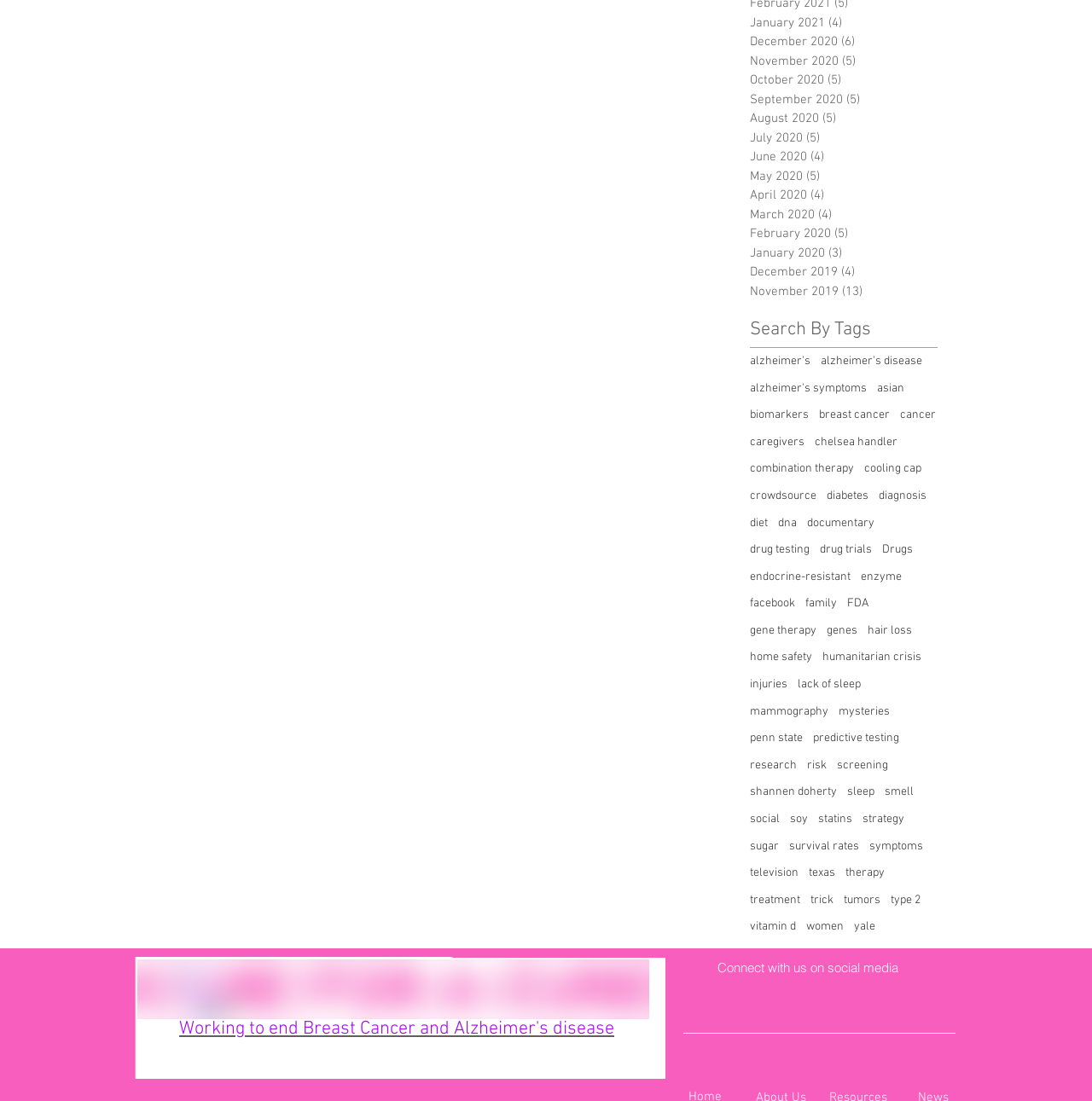Locate the coordinates of the bounding box for the clickable region that fulfills this instruction: "Click on the 'research' link".

[0.687, 0.688, 0.73, 0.703]